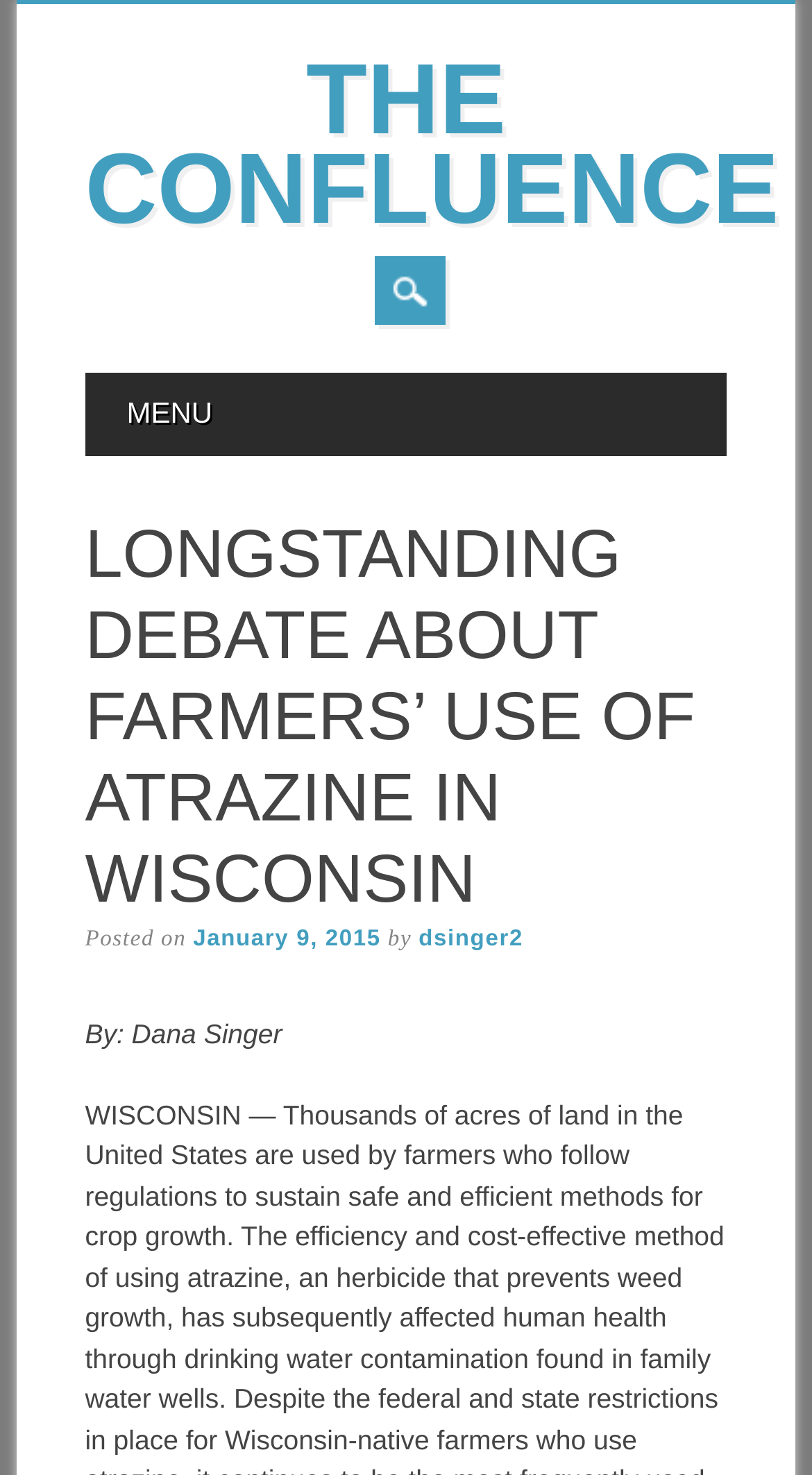Provide the bounding box coordinates of the UI element this sentence describes: "Skip to content".

[0.102, 0.255, 0.211, 0.331]